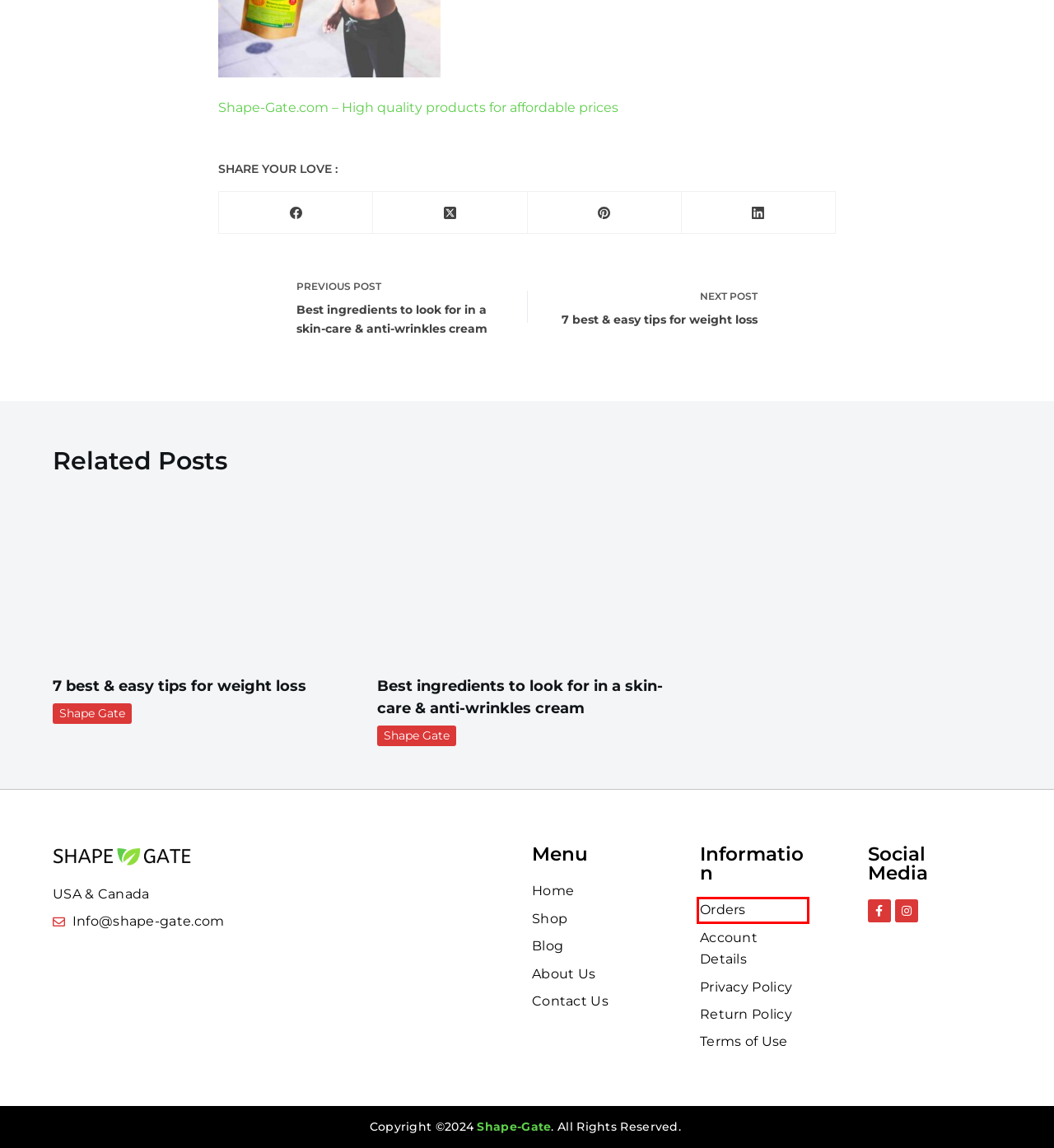You have a screenshot showing a webpage with a red bounding box around a UI element. Choose the webpage description that best matches the new page after clicking the highlighted element. Here are the options:
A. Return Policy – Shape Gate
B. 7 best & easy tips for weight loss – Shape Gate
C. Privacy Policy – Shape Gate
D. Shop – Shape Gate
E. Cart – Shape Gate
F. Best ingredients to look for in a skin-care & anti-wrinkles cream – Shape Gate
G. Terms of Use – Shape Gate
H. My account – Shape Gate

H